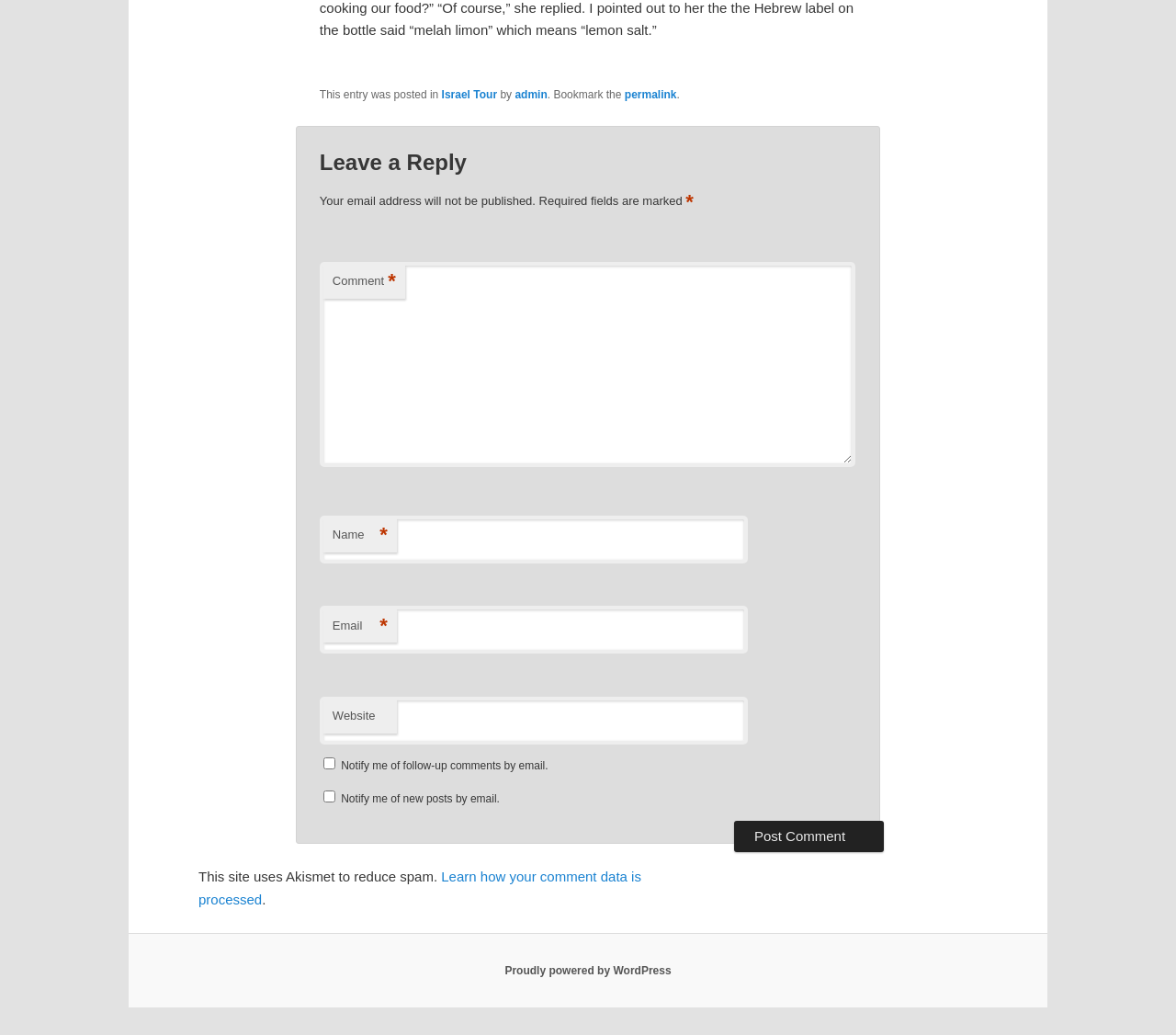What is the purpose of the 'Leave a Reply' section?
Please answer the question as detailed as possible based on the image.

The 'Leave a Reply' section is a form that allows users to comment on a post. It contains fields for the user's name, email, website, and comment, as well as checkboxes for notification preferences. The presence of this section suggests that the webpage is a blog post or article that allows user engagement.